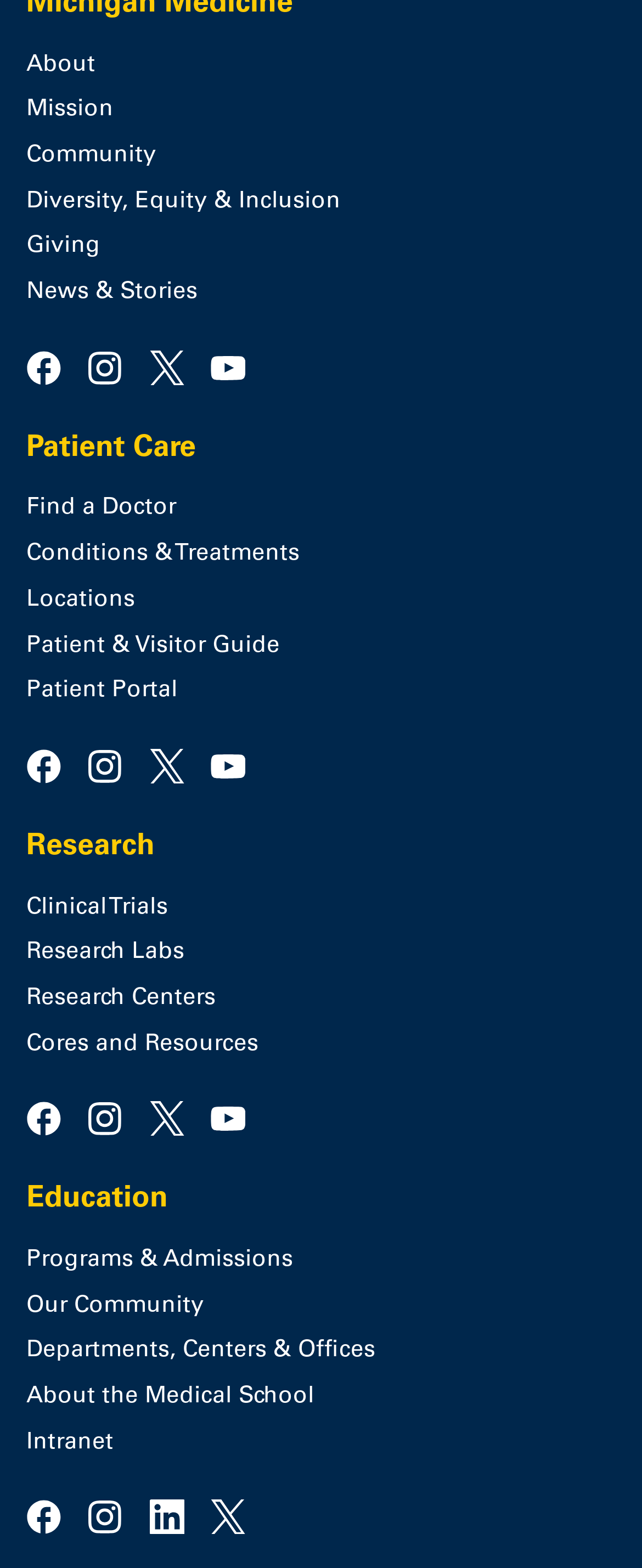Locate the bounding box coordinates of the item that should be clicked to fulfill the instruction: "Click on About".

[0.041, 0.032, 0.959, 0.053]